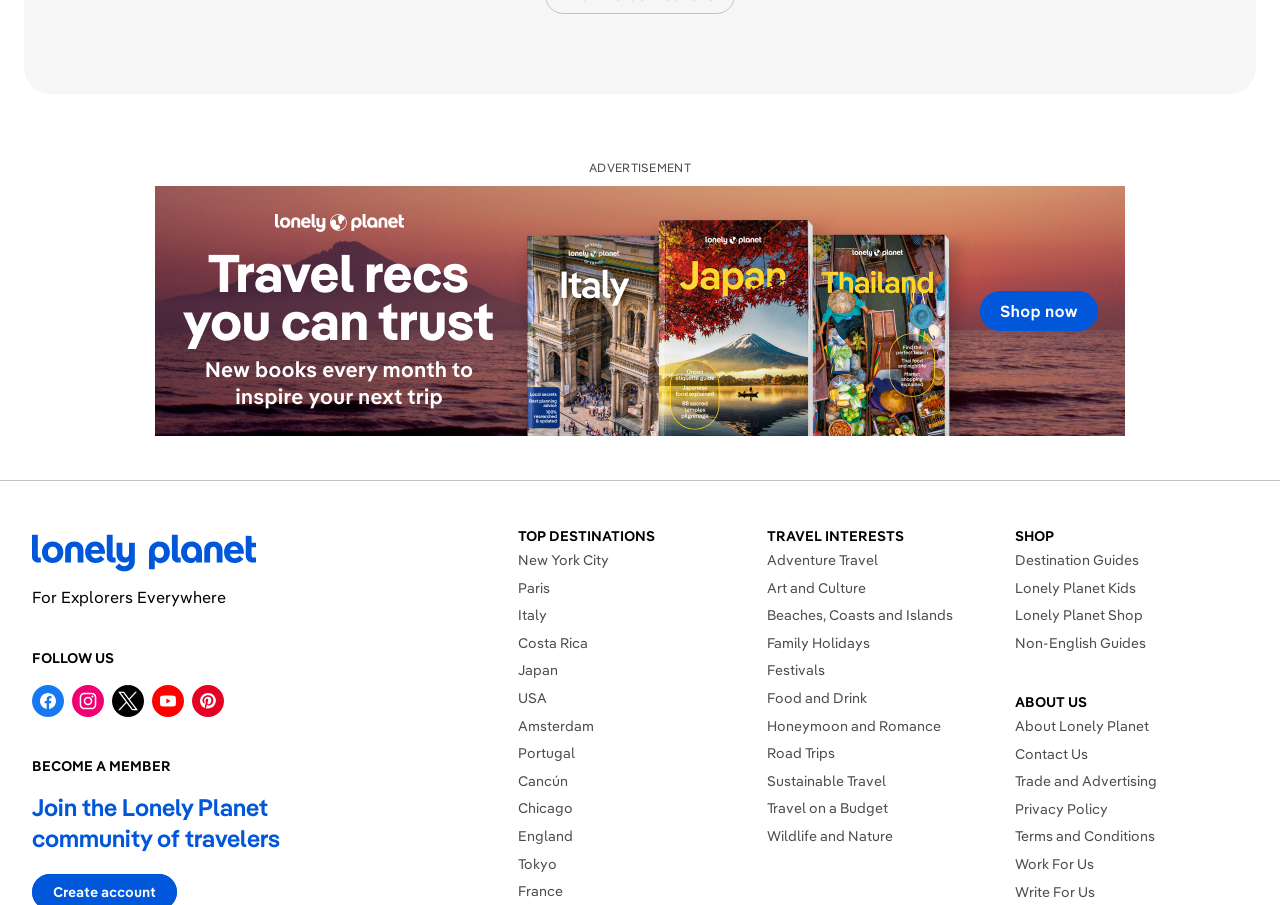What is the last travel interest listed?
Please provide a comprehensive and detailed answer to the question.

The last travel interest listed can be found in the 'TRAVEL INTERESTS' section, which lists several travel interests, with Wildlife and Nature being the last one.